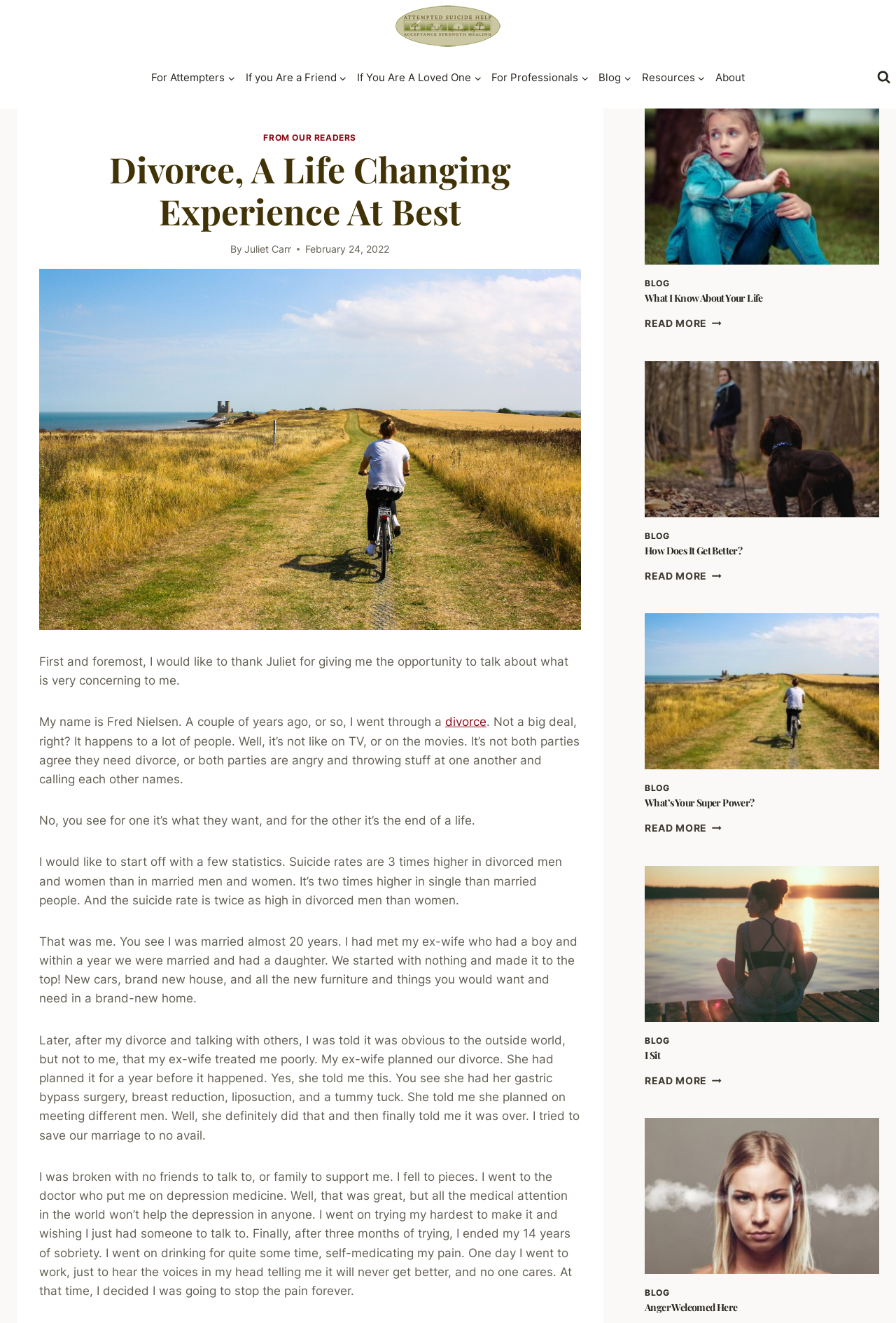Given the element description: "From Our Readers", predict the bounding box coordinates of the UI element it refers to, using four float numbers between 0 and 1, i.e., [left, top, right, bottom].

[0.294, 0.1, 0.398, 0.108]